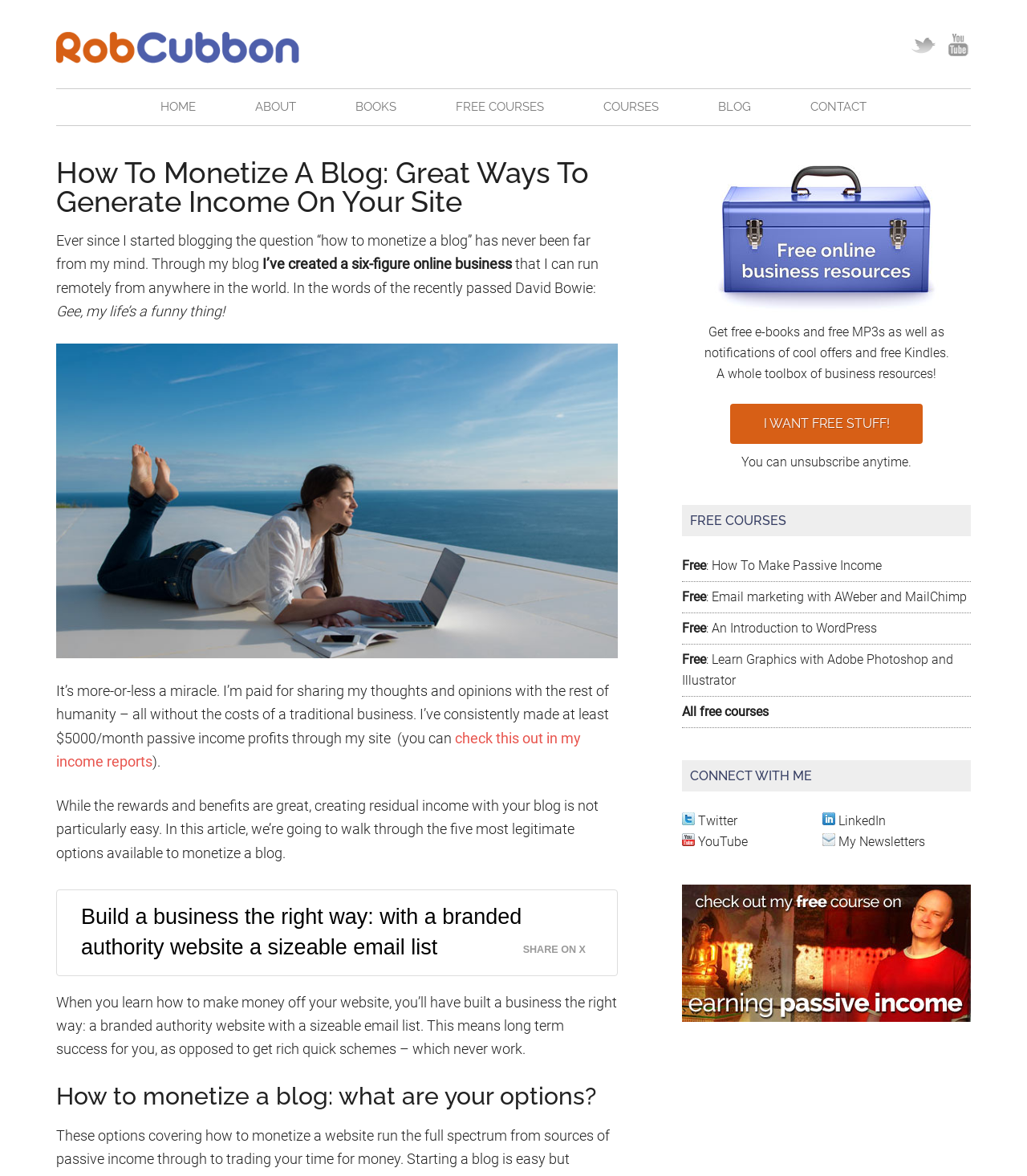Pinpoint the bounding box coordinates of the clickable area necessary to execute the following instruction: "Read the article 'How to monetize a blog: what are your options?'". The coordinates should be given as four float numbers between 0 and 1, namely [left, top, right, bottom].

[0.055, 0.92, 0.602, 0.944]